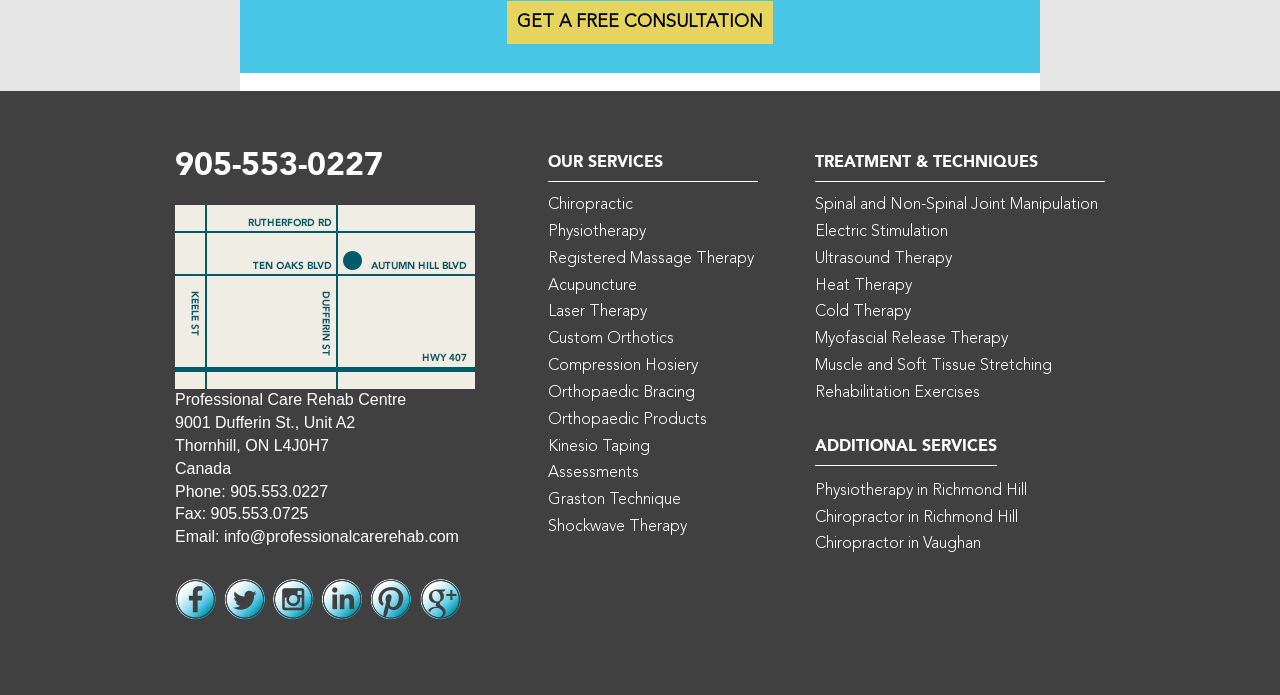Kindly determine the bounding box coordinates for the area that needs to be clicked to execute this instruction: "View physiotherapy in Richmond Hill".

[0.637, 0.69, 0.802, 0.723]